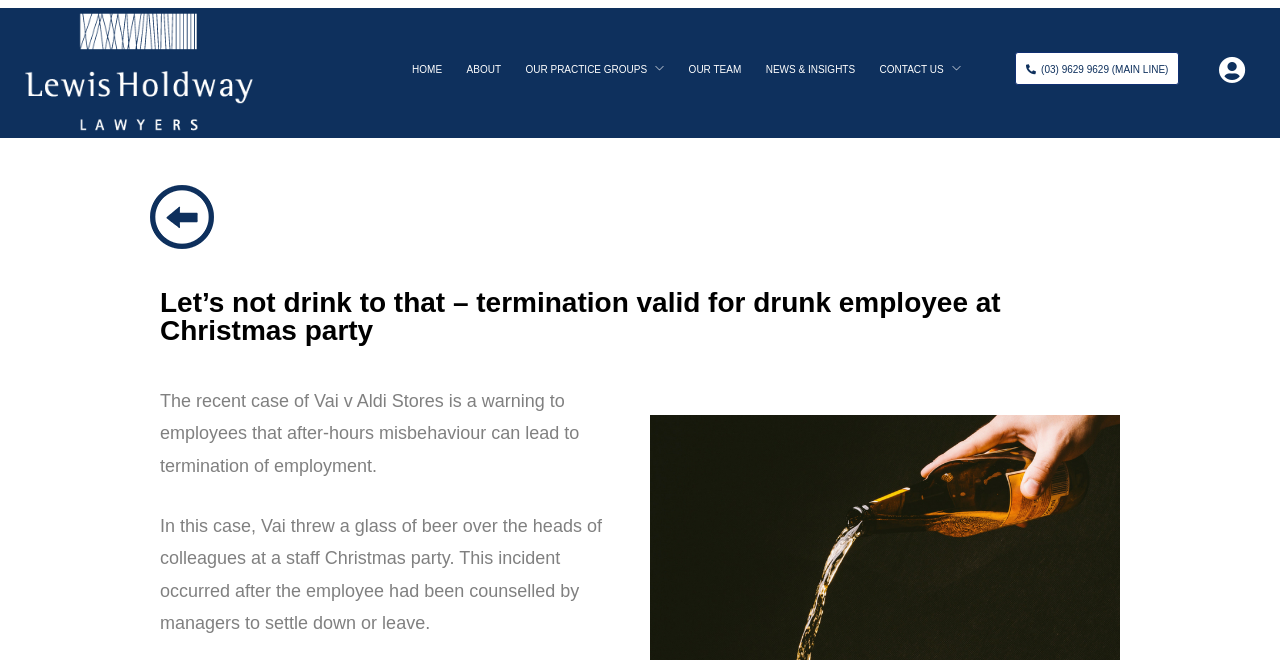Offer a detailed explanation of the webpage layout and contents.

The webpage appears to be a news article or blog post from a law firm. At the top left, there is a small image and a link, likely a logo or a navigation button. Below this, there is a navigation menu with links to various sections of the website, including "HOME", "ABOUT", "OUR PRACTICE GROUPS", "OUR TEAM", "NEWS & INSIGHTS", "CONTACT US", and "CAREERS". These links are arranged horizontally across the top of the page.

To the right of the navigation menu, there is a phone number "(03) 9629 9629 (MAIN LINE)" and another small image and link. Below this, there is a large heading that reads "Let’s not drink to that – termination valid for drunk employee at Christmas party". This heading is centered near the top of the page.

The main content of the article begins below the heading. There are two paragraphs of text that describe a recent court case involving an employee who was terminated after misbehaving at a Christmas party. The text explains the details of the incident and the outcome of the case.

There are no other images on the page besides the small ones mentioned earlier, which are likely logos or navigation icons. The overall layout is clean and easy to read, with clear headings and concise text.